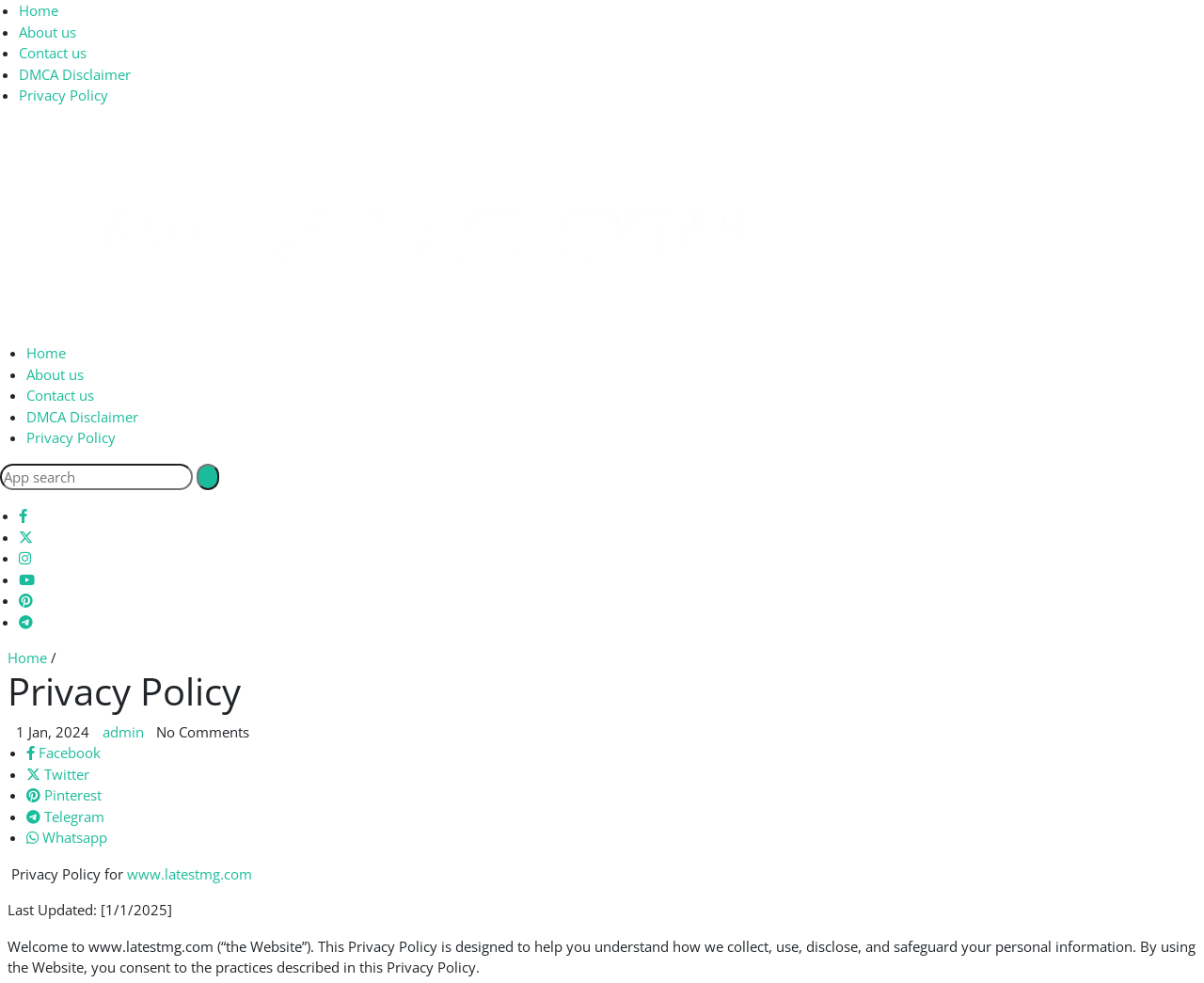Describe all the visual and textual components of the webpage comprehensively.

The webpage is about the Privacy Policy of www.latestmg.com. At the top, there is a navigation menu with links to "Home", "About us", "Contact us", "DMCA Disclaimer", and "Privacy Policy". Below the navigation menu, there is a logo of LATESTMG.COM with an image and a link to the website.

On the left side, there is a search bar with a textbox and a search button. Below the search bar, there are social media links to Facebook, Twitter, Instagram, YouTube, Pinterest, and Telegram.

The main content of the webpage is the Privacy Policy, which is divided into sections. The title "Privacy Policy" is a heading at the top of the main content area. Below the title, there is a date "1 Jan, 2024" and a link to "admin". There is also a note "No Comments" below the date.

The Privacy Policy text is a long paragraph that explains how the website collects, uses, discloses, and safeguards personal information. The text is divided into sections with headings, but the headings are not explicitly mentioned in the accessibility tree.

At the bottom of the webpage, there are links to social media platforms, including Facebook, Twitter, Pinterest, Telegram, and Whatsapp. There is also a copyright notice with the text "Privacy Policy for www.latestmg.com" and a link to the website. Finally, there is a note "Last Updated: [1/1/2025]" at the very bottom of the webpage.